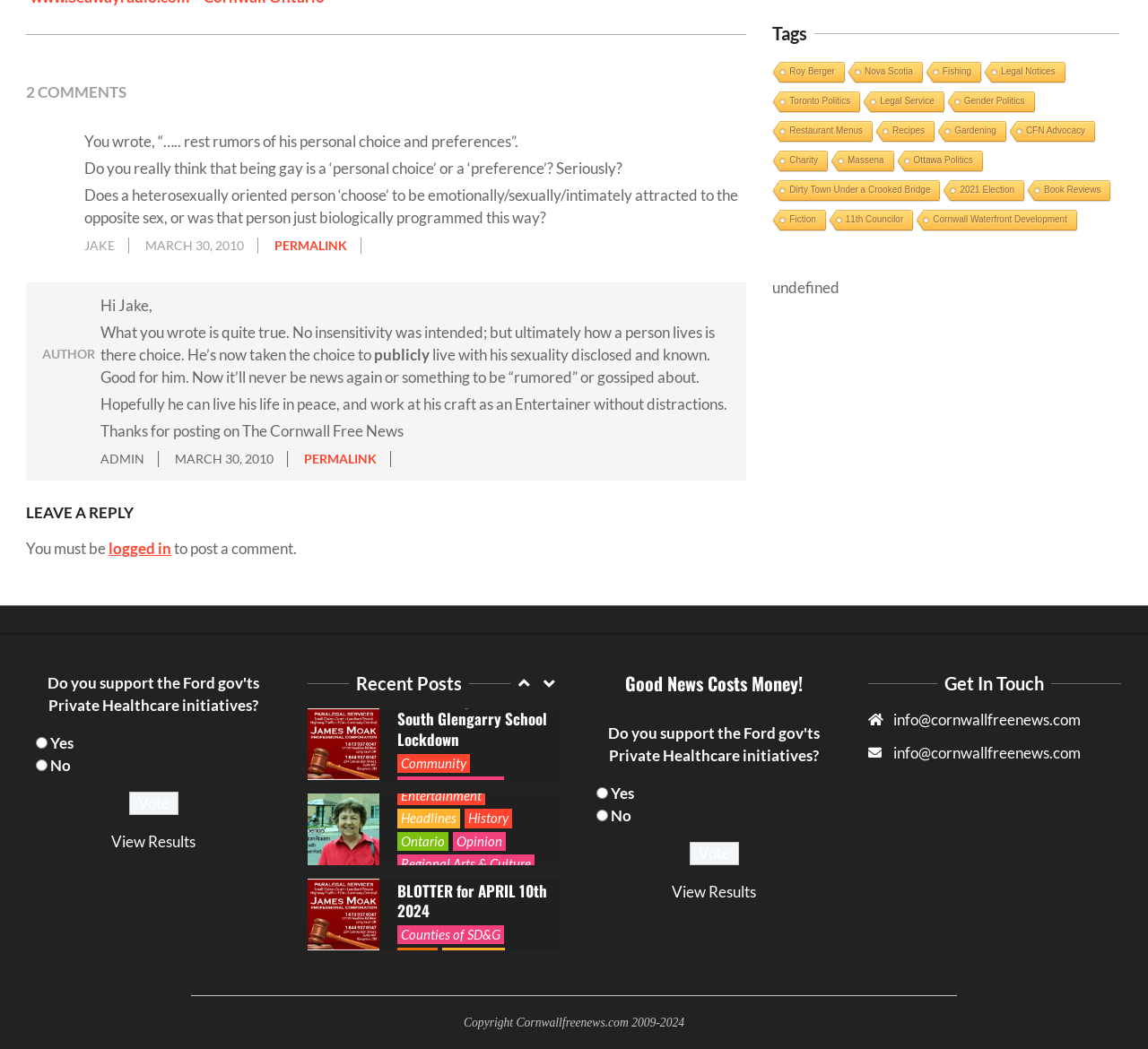Identify the bounding box coordinates of the specific part of the webpage to click to complete this instruction: "Click the 'PERMALINK' link".

[0.265, 0.431, 0.328, 0.445]